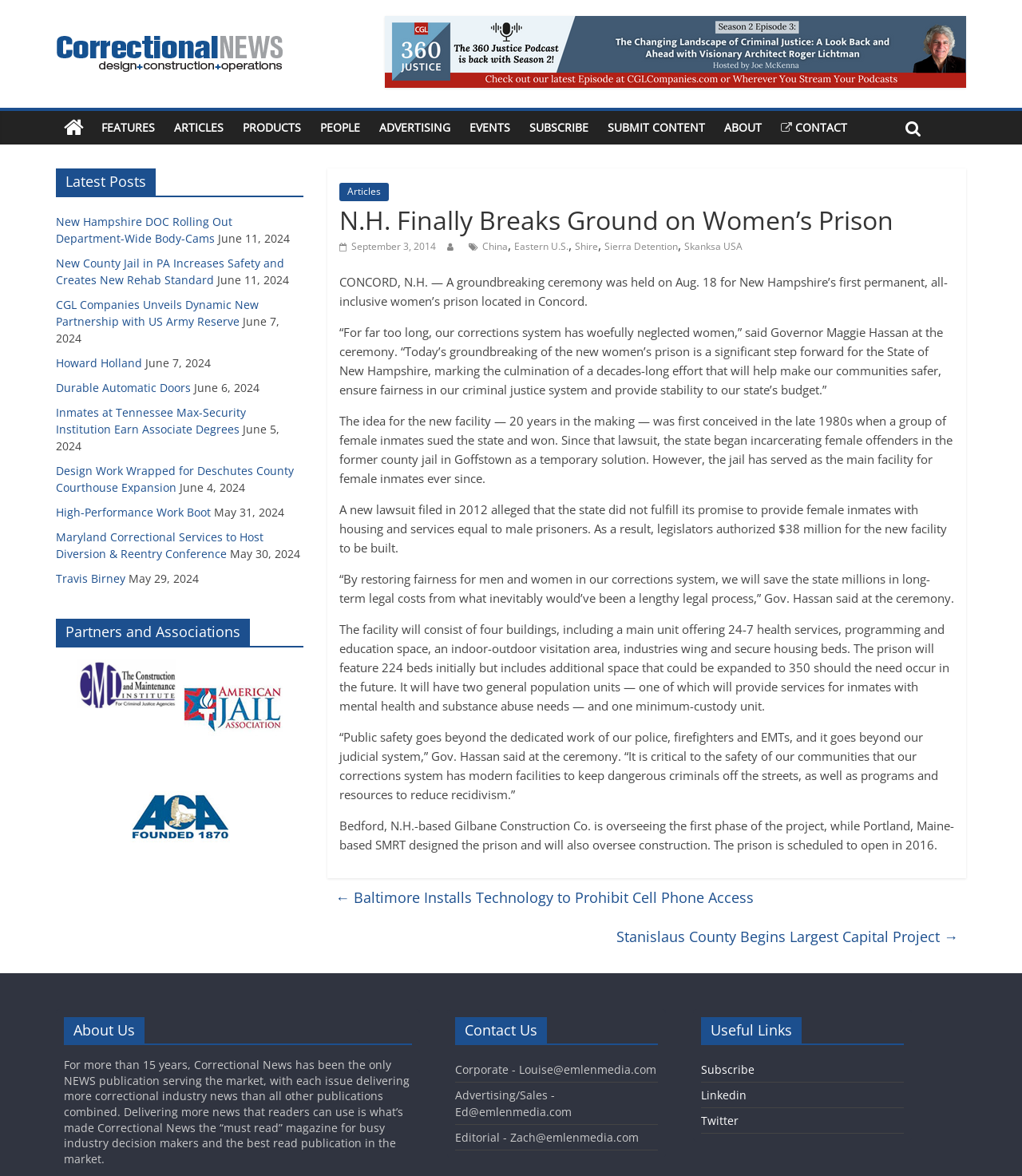Given the element description Twitter, specify the bounding box coordinates of the corresponding UI element in the format (top-left x, top-left y, bottom-right x, bottom-right y). All values must be between 0 and 1.

[0.686, 0.946, 0.723, 0.959]